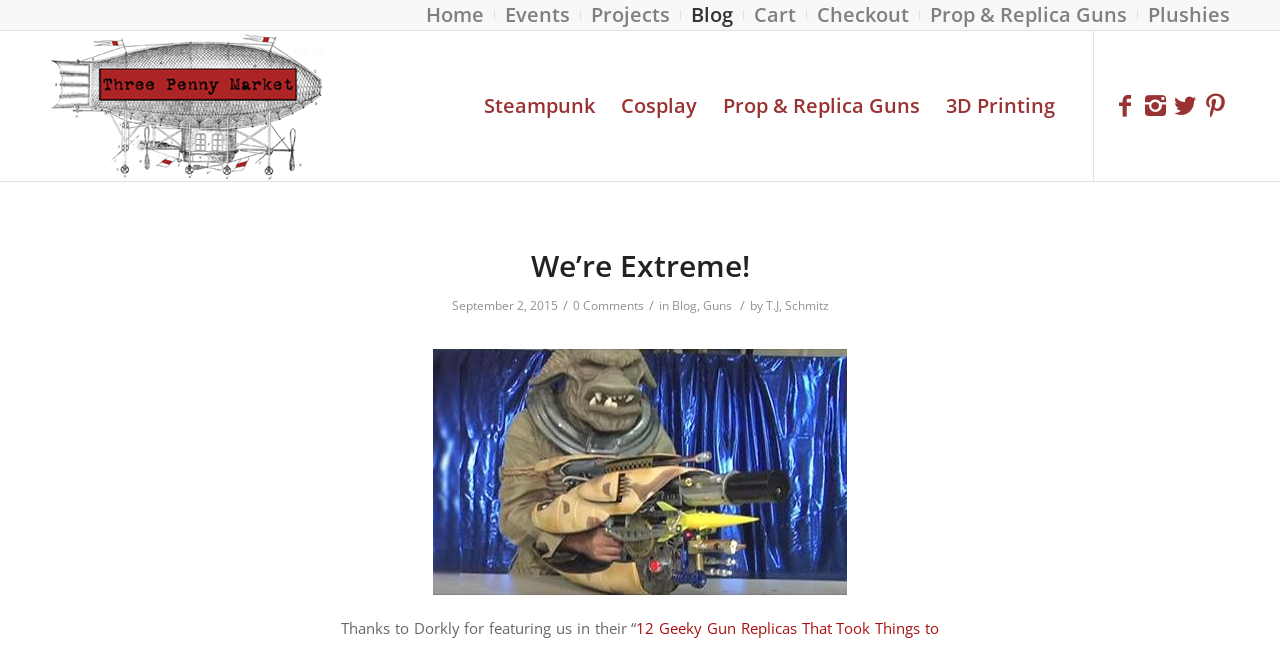Please mark the clickable region by giving the bounding box coordinates needed to complete this instruction: "Visit the Steampunk page".

[0.368, 0.048, 0.475, 0.28]